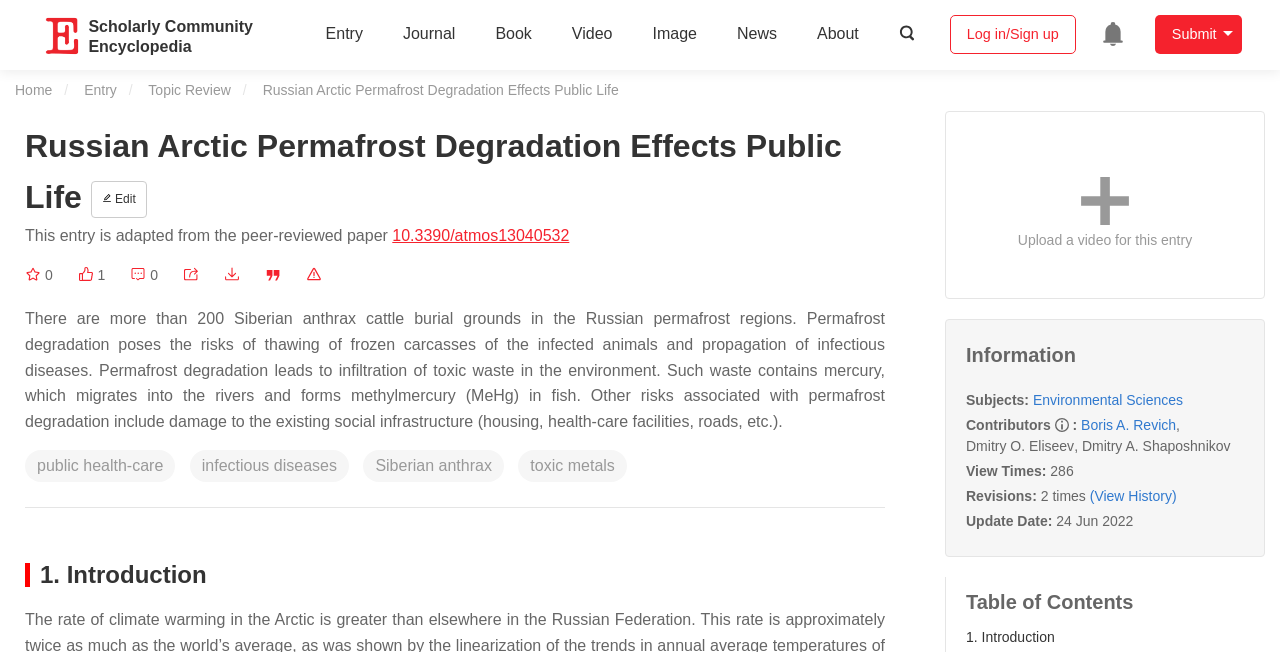Could you please study the image and provide a detailed answer to the question:
How many view times does this entry have?

I found the answer in the 'Information' section of the webpage, where it lists the 'View Times:' as 286.